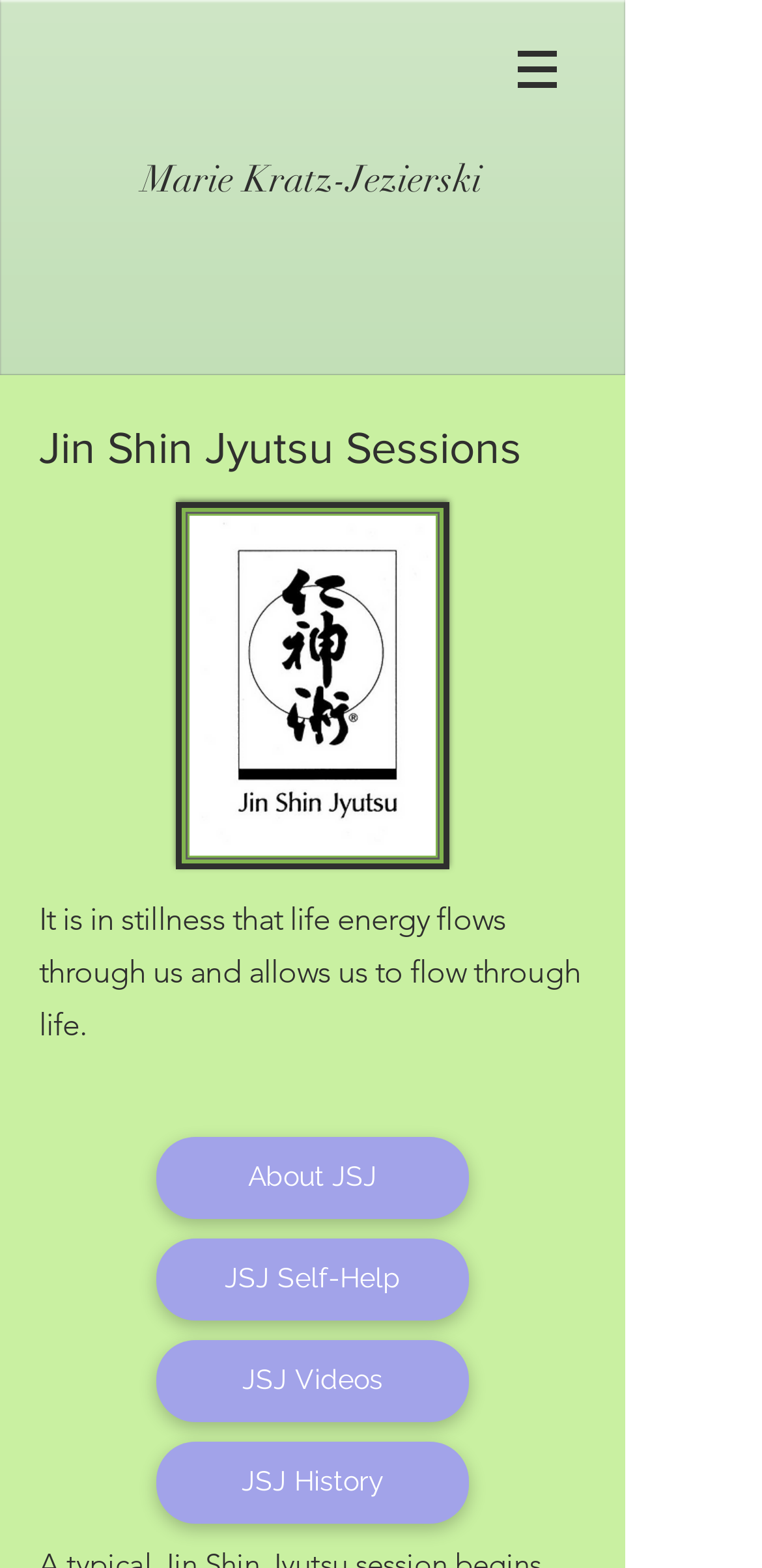Refer to the screenshot and answer the following question in detail:
What are the main topics related to JSJ on the webpage?

The answer can be found by looking at the link elements at the bottom of the webpage, which provide links to different topics related to JSJ, including About JSJ, JSJ Self-Help, JSJ Videos, and JSJ History.